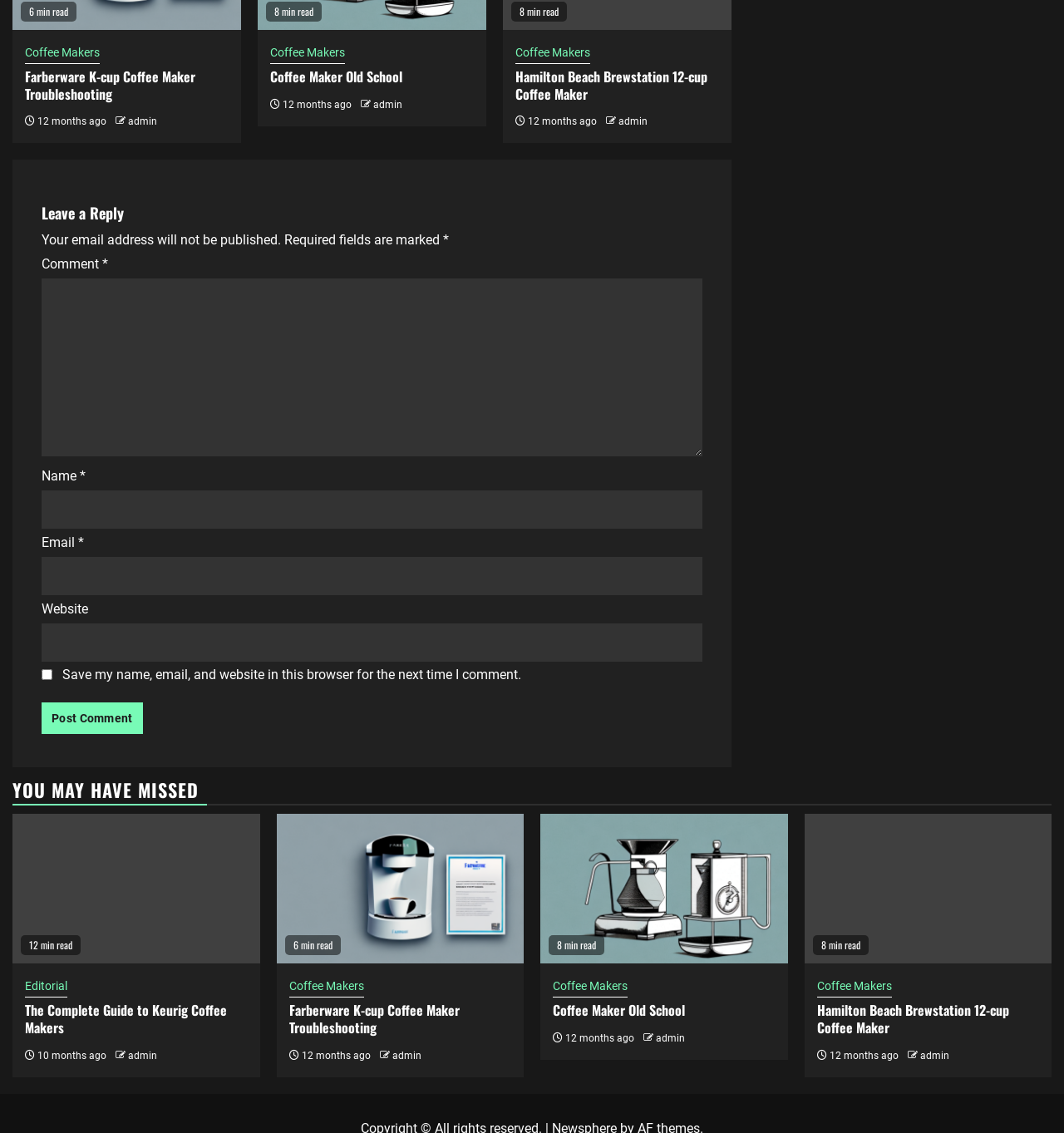What is the purpose of the 'Leave a Reply' section?
Answer the question with a single word or phrase, referring to the image.

To comment on the articles